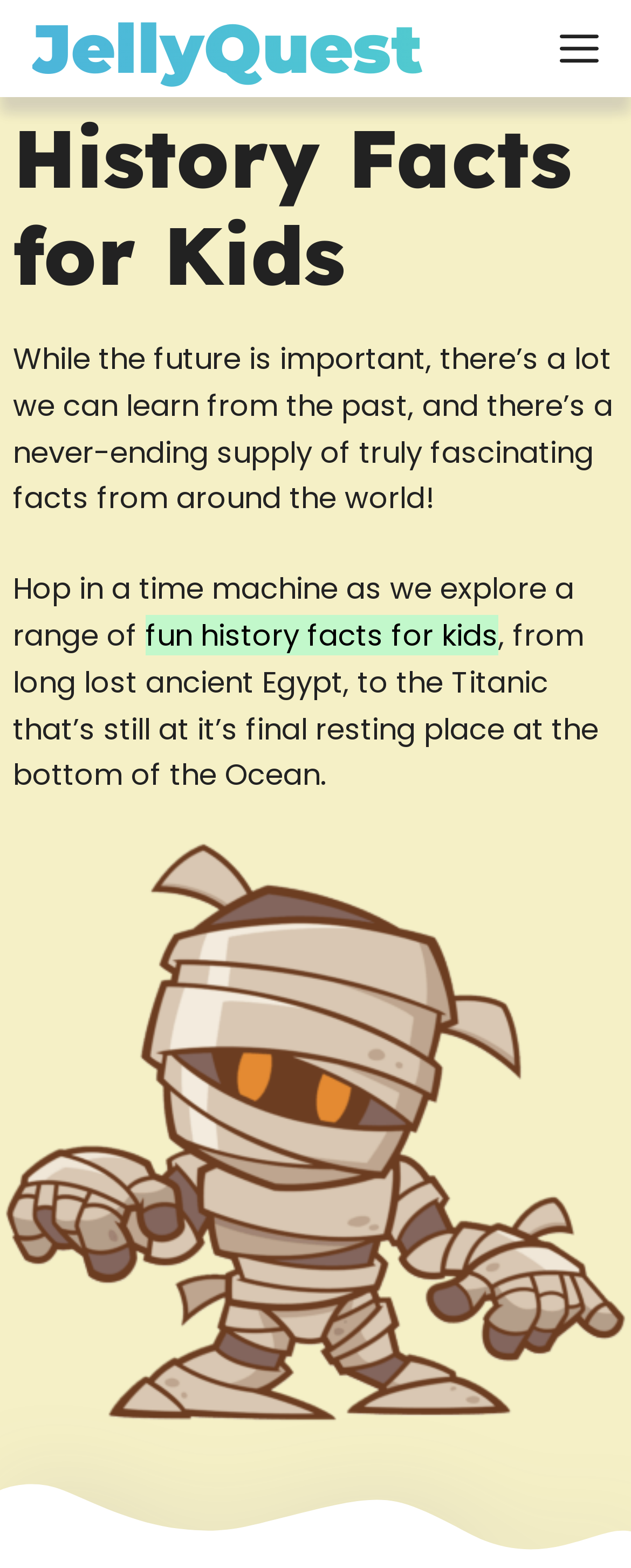What is the tone of the webpage content?
From the details in the image, answer the question comprehensively.

The text is written in a neutral and informative tone, providing facts and information about history without expressing a personal opinion or emotion.